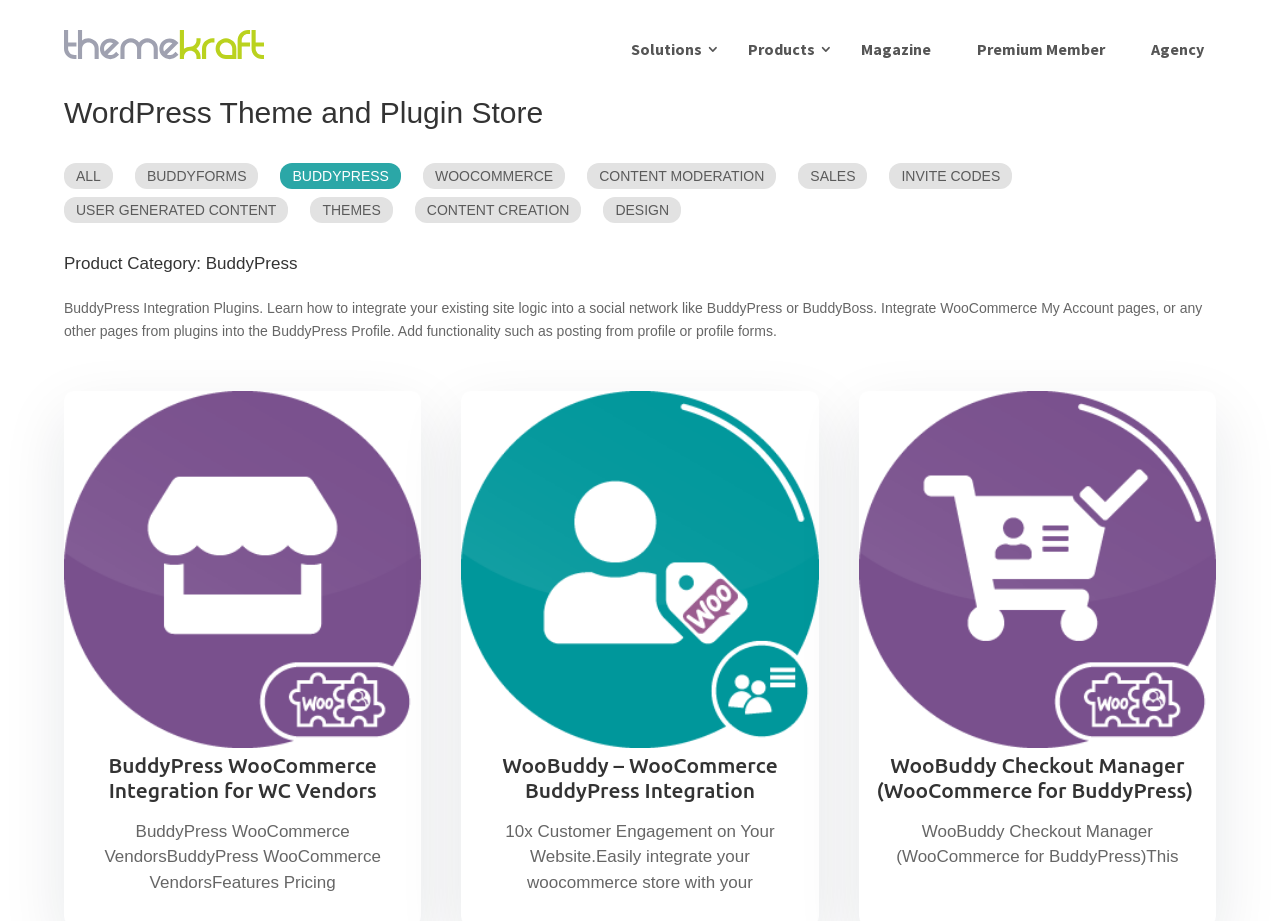What is the benefit of integrating WooCommerce My Account pages with BuddyPress?
Please provide a comprehensive answer to the question based on the webpage screenshot.

According to the webpage, integrating WooCommerce My Account pages with BuddyPress allows for adding functionality such as posting from profile or profile forms. This implies that the integration enables users to access additional features and functionality within their BuddyPress profile.